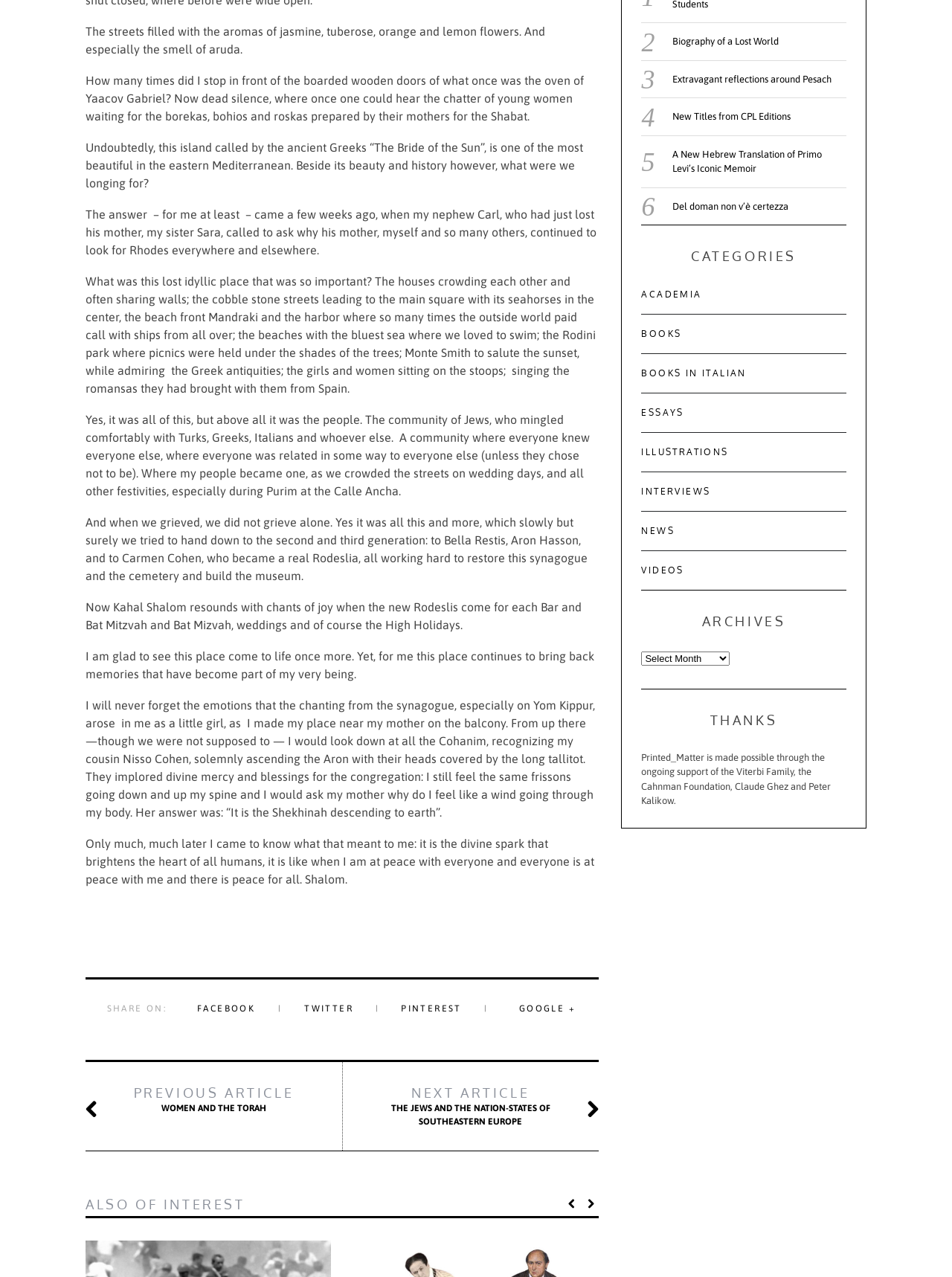Determine the bounding box coordinates for the area that needs to be clicked to fulfill this task: "Read previous article 'WOMEN AND THE TORAH'". The coordinates must be given as four float numbers between 0 and 1, i.e., [left, top, right, bottom].

[0.128, 0.849, 0.322, 0.873]